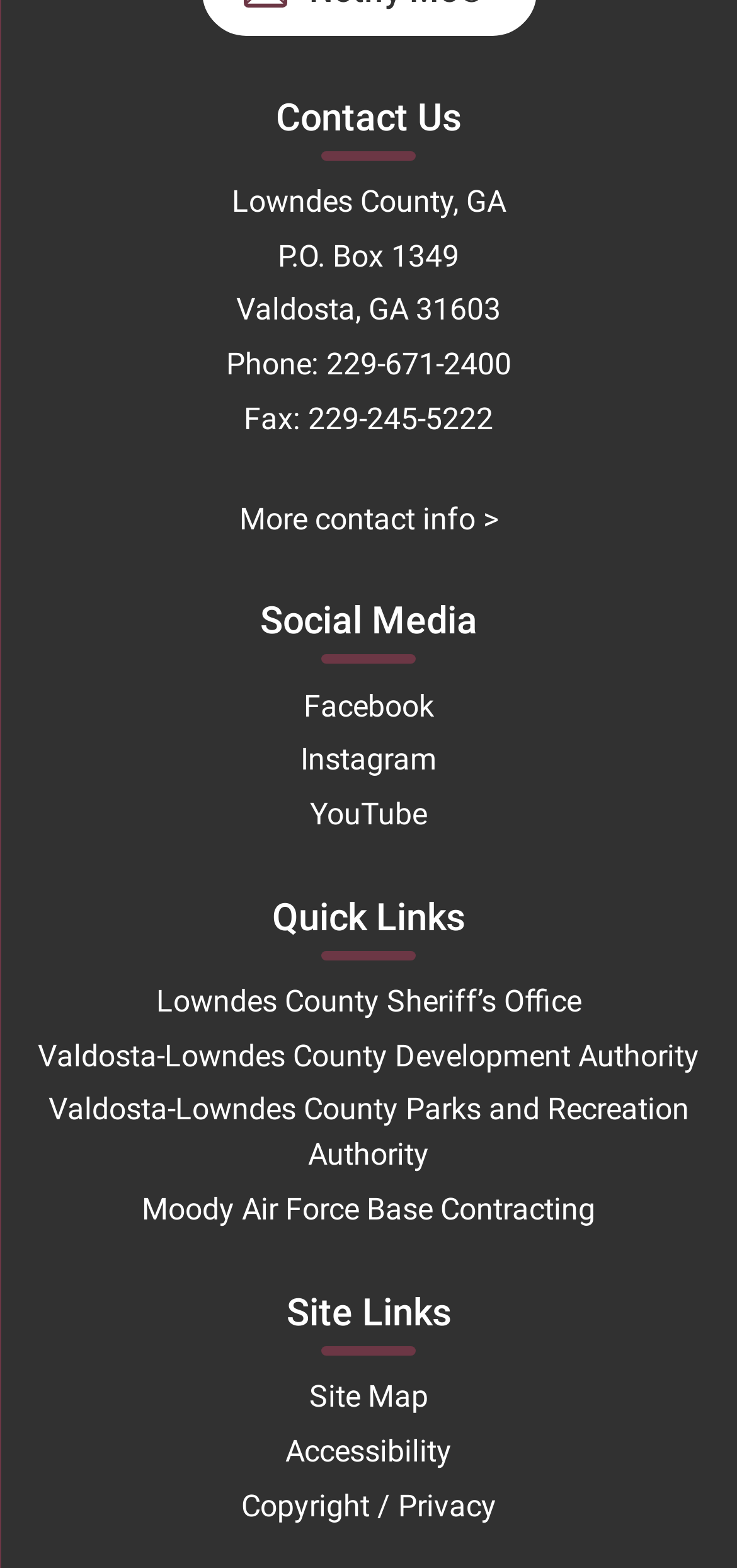Provide the bounding box coordinates for the UI element that is described as: "Valdosta-Lowndes County Development Authority".

[0.051, 0.662, 0.949, 0.685]